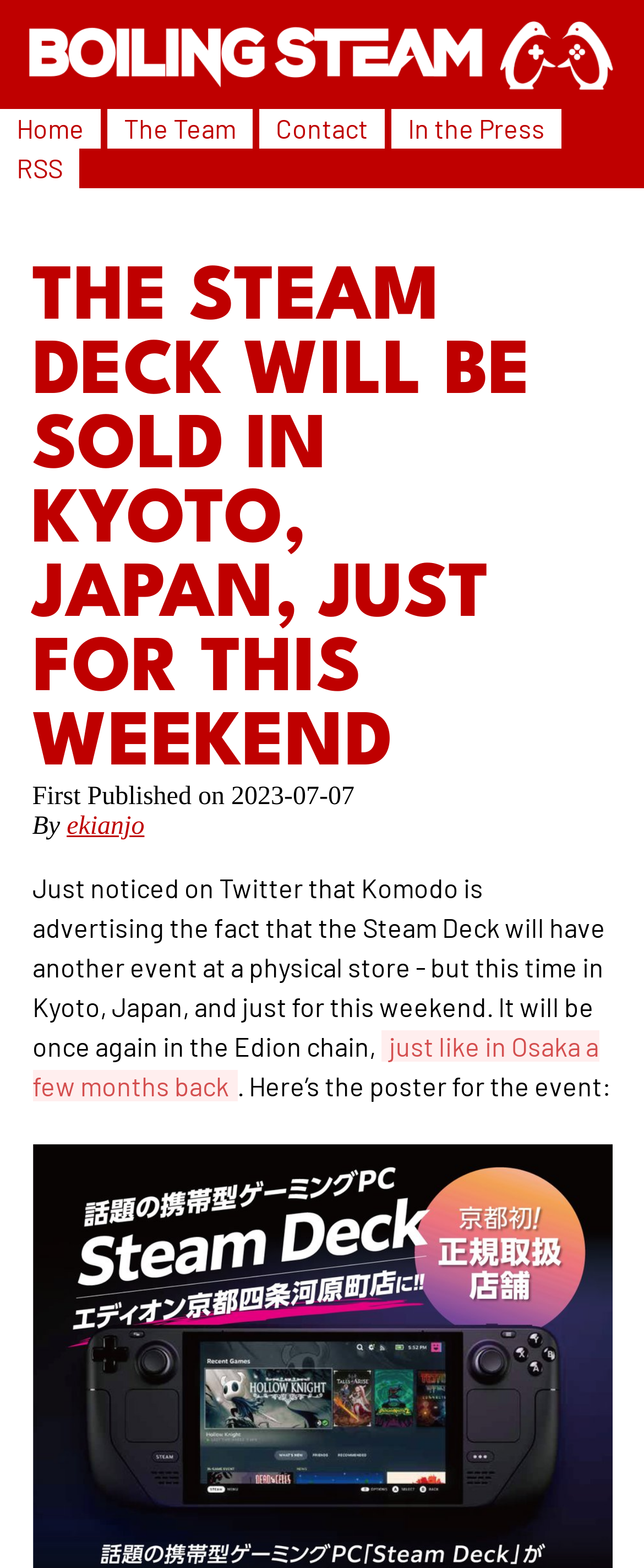What is the date of the article?
Look at the image and respond with a single word or a short phrase.

2023-07-07